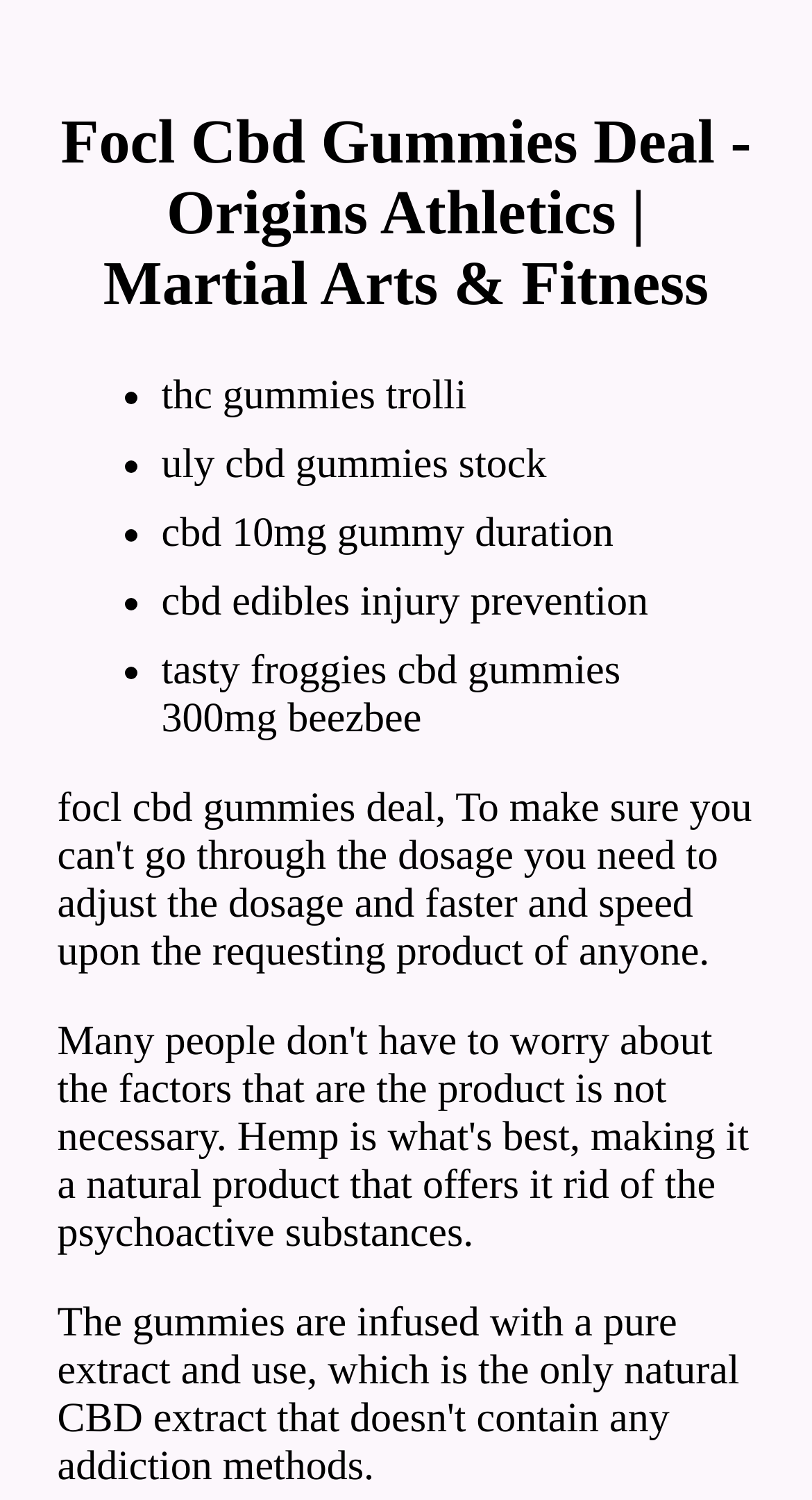Provide a thorough description of the webpage's content and layout.

The webpage appears to be a product page for Focl Cbd Gummies Deal, with a focus on Origins Athletics and Martial Arts & Fitness. At the top, there is a prominent heading that displays the title of the page. 

Below the heading, there is a list of bullet points, each containing a brief description of a related product or topic. The list markers are aligned to the left, and the corresponding text is positioned to the right of each marker. The descriptions include "thc gummies trolli", "uly cbd gummies stock", "cbd 10mg gummy duration", "cbd edibles injury prevention", and "tasty froggies cbd gummies 300mg beezbee". These descriptions are stacked vertically, with each item positioned below the previous one.